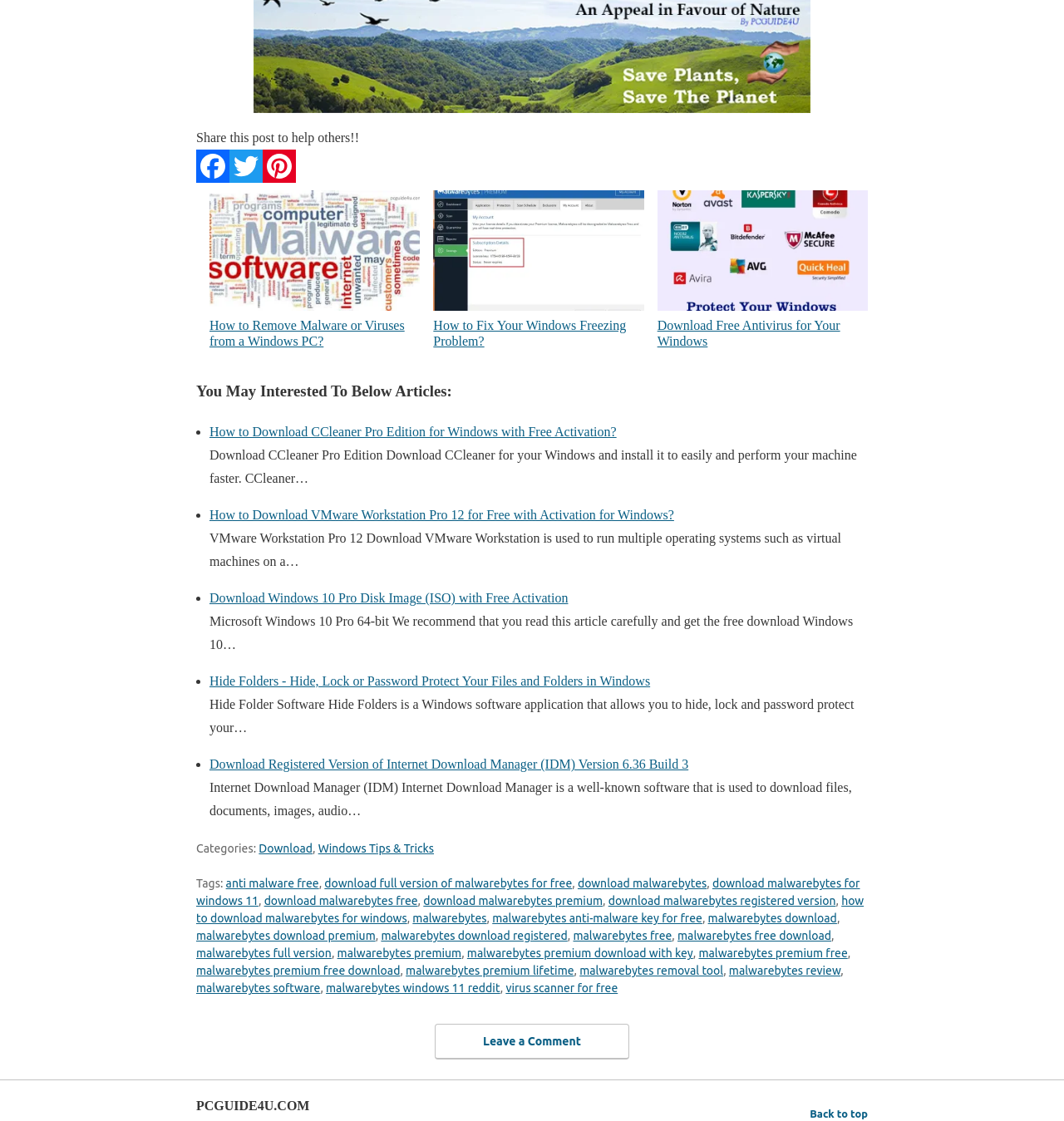Determine the bounding box coordinates for the area that should be clicked to carry out the following instruction: "View categories".

[0.184, 0.751, 0.243, 0.763]